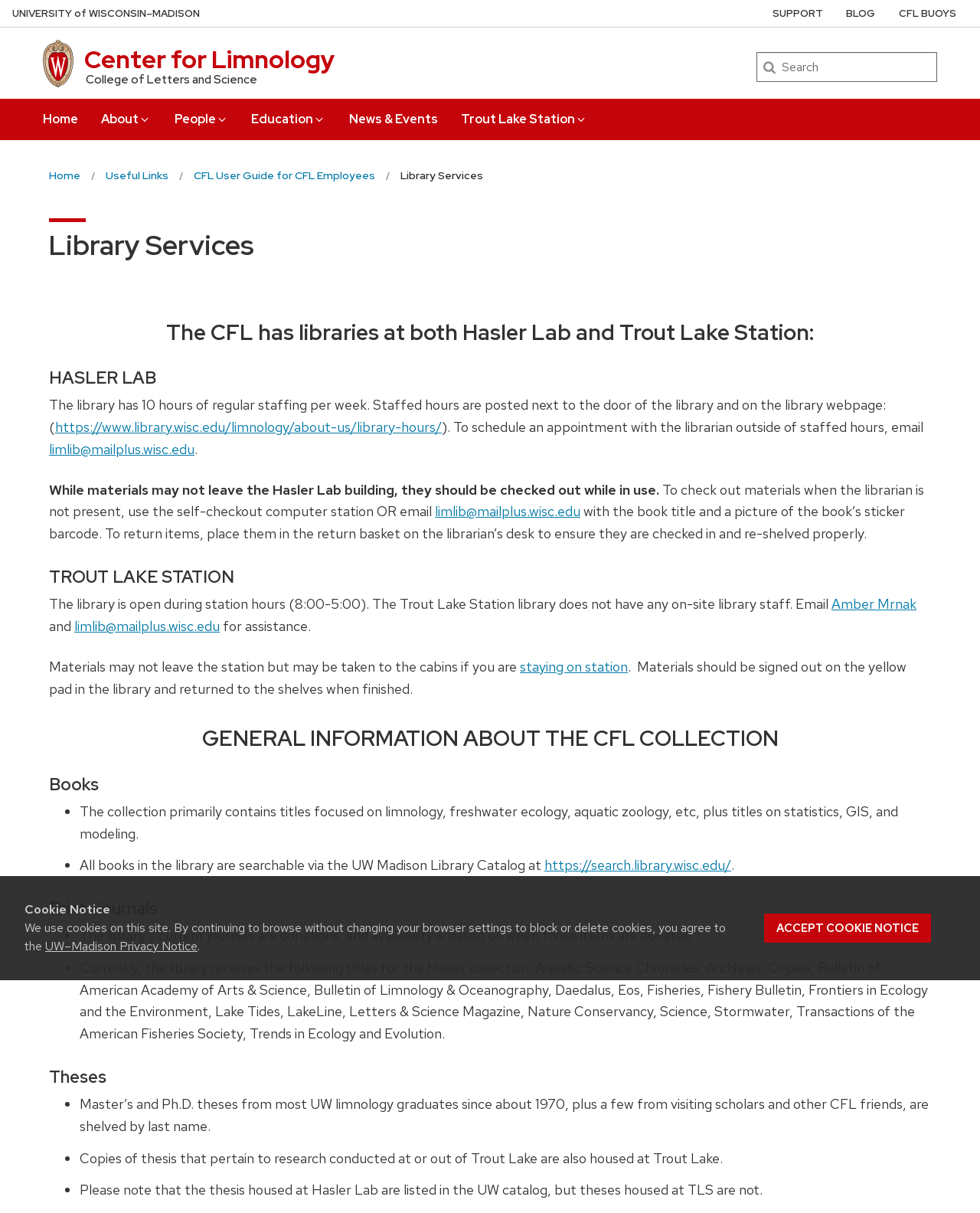Find the bounding box coordinates of the clickable region needed to perform the following instruction: "View the University of Wisconsin Madison home page". The coordinates should be provided as four float numbers between 0 and 1, i.e., [left, top, right, bottom].

[0.012, 0.0, 0.204, 0.022]